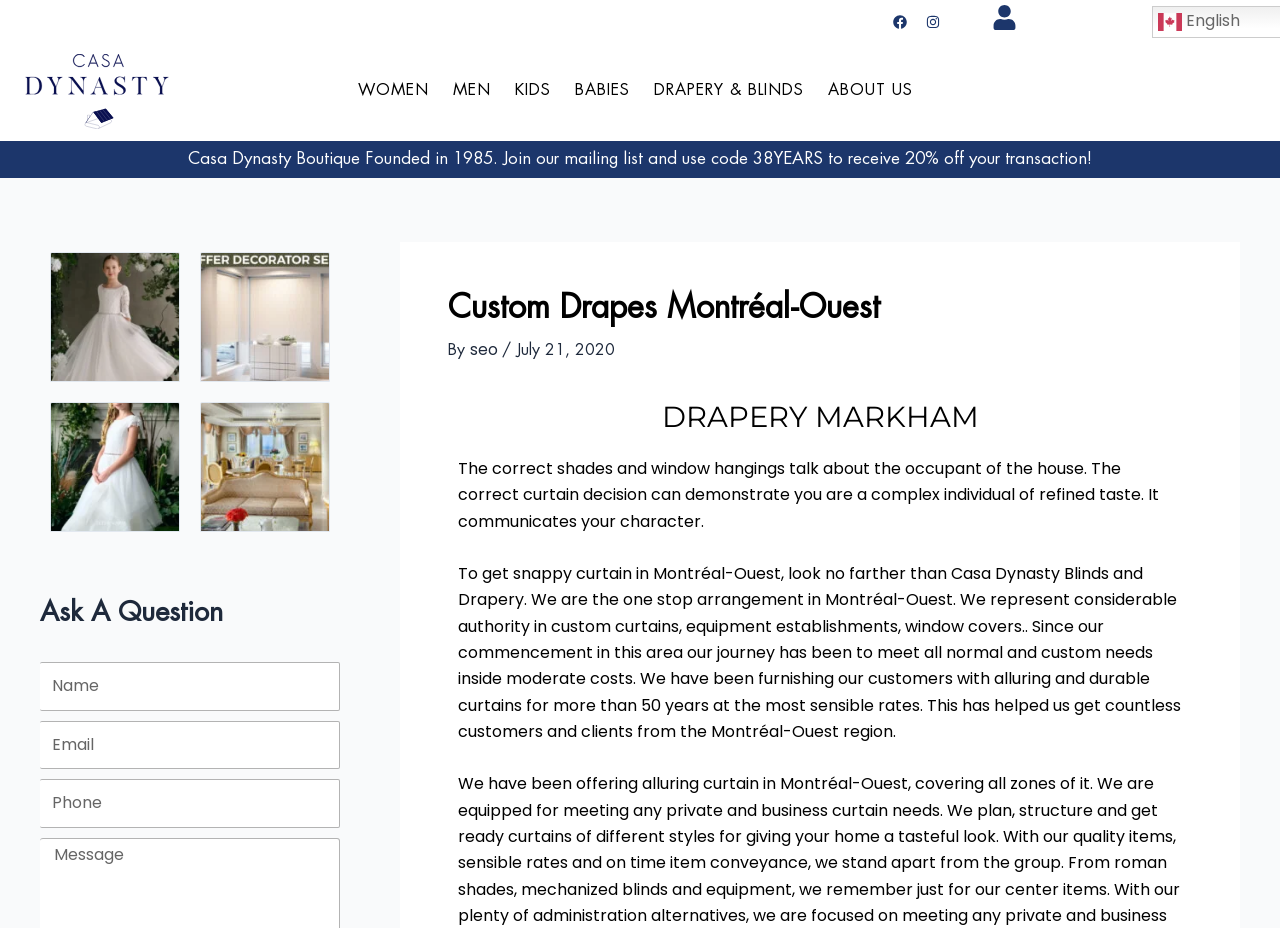What is the purpose of the 'Ask A Question' section?
Please look at the screenshot and answer using one word or phrase.

To contact Casa Dynasty